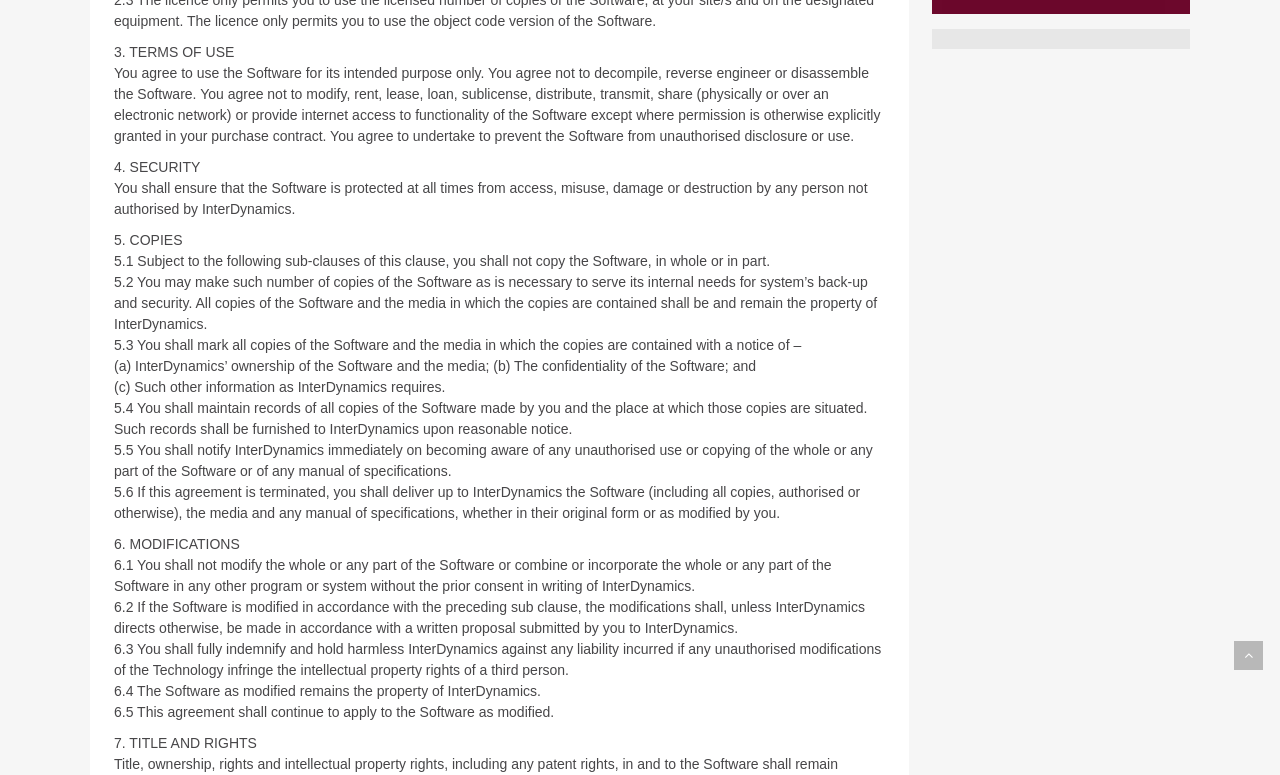Determine the bounding box coordinates (top-left x, top-left y, bottom-right x, bottom-right y) of the UI element described in the following text: Privacy Policy

[0.305, 0.596, 0.491, 0.623]